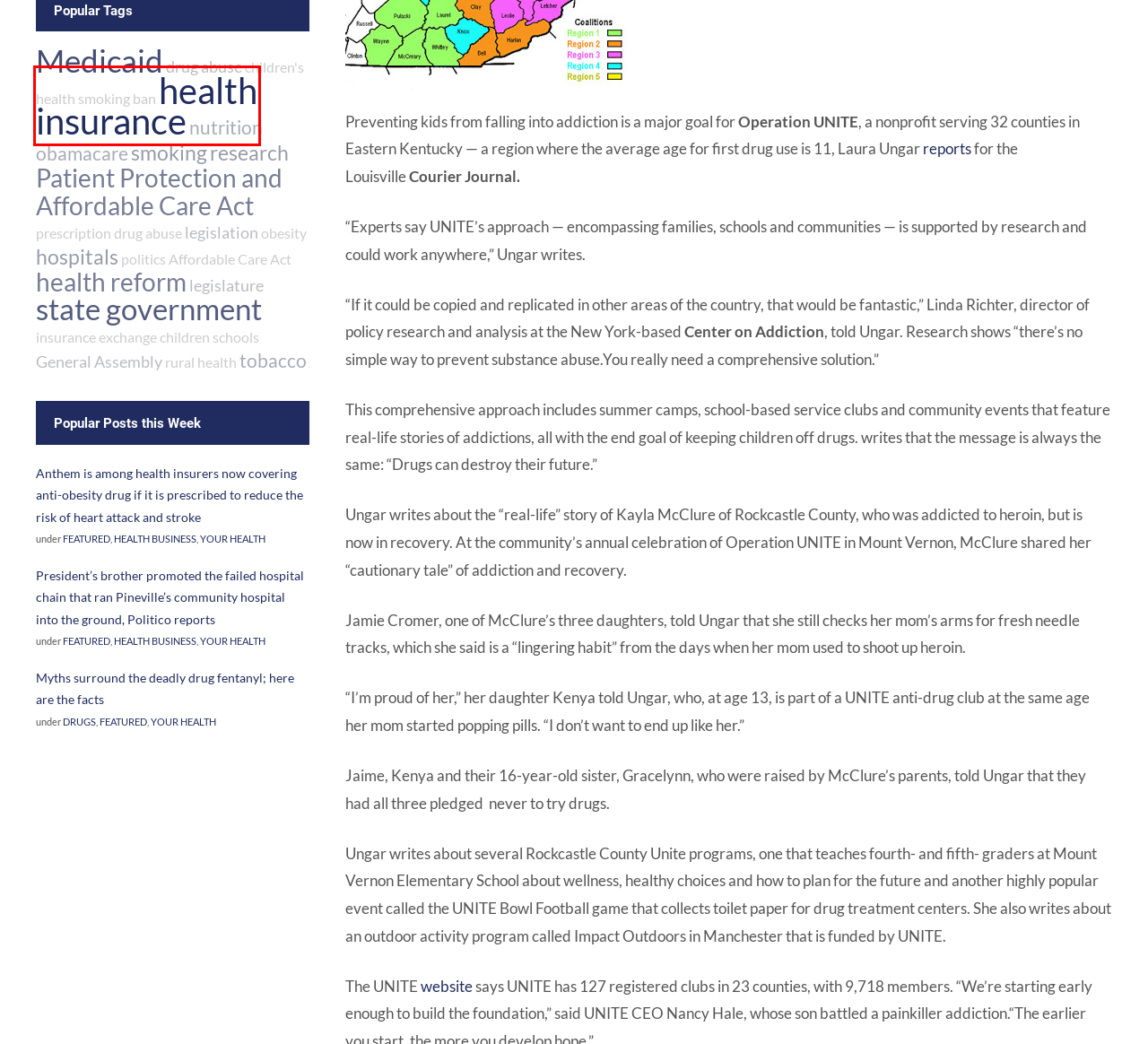Given a webpage screenshot with a red bounding box around a UI element, choose the webpage description that best matches the new webpage after clicking the element within the bounding box. Here are the candidates:
A. FEATURED – Kentucky Health News
B. health insurance – Kentucky Health News
C. insurance exchange – Kentucky Health News
D. Affordable Care Act – Kentucky Health News
E. Medicaid – Kentucky Health News
F. DRUGS – Kentucky Health News
G. prescription drug abuse – Kentucky Health News
H. HEALTH BUSINESS – Kentucky Health News

B